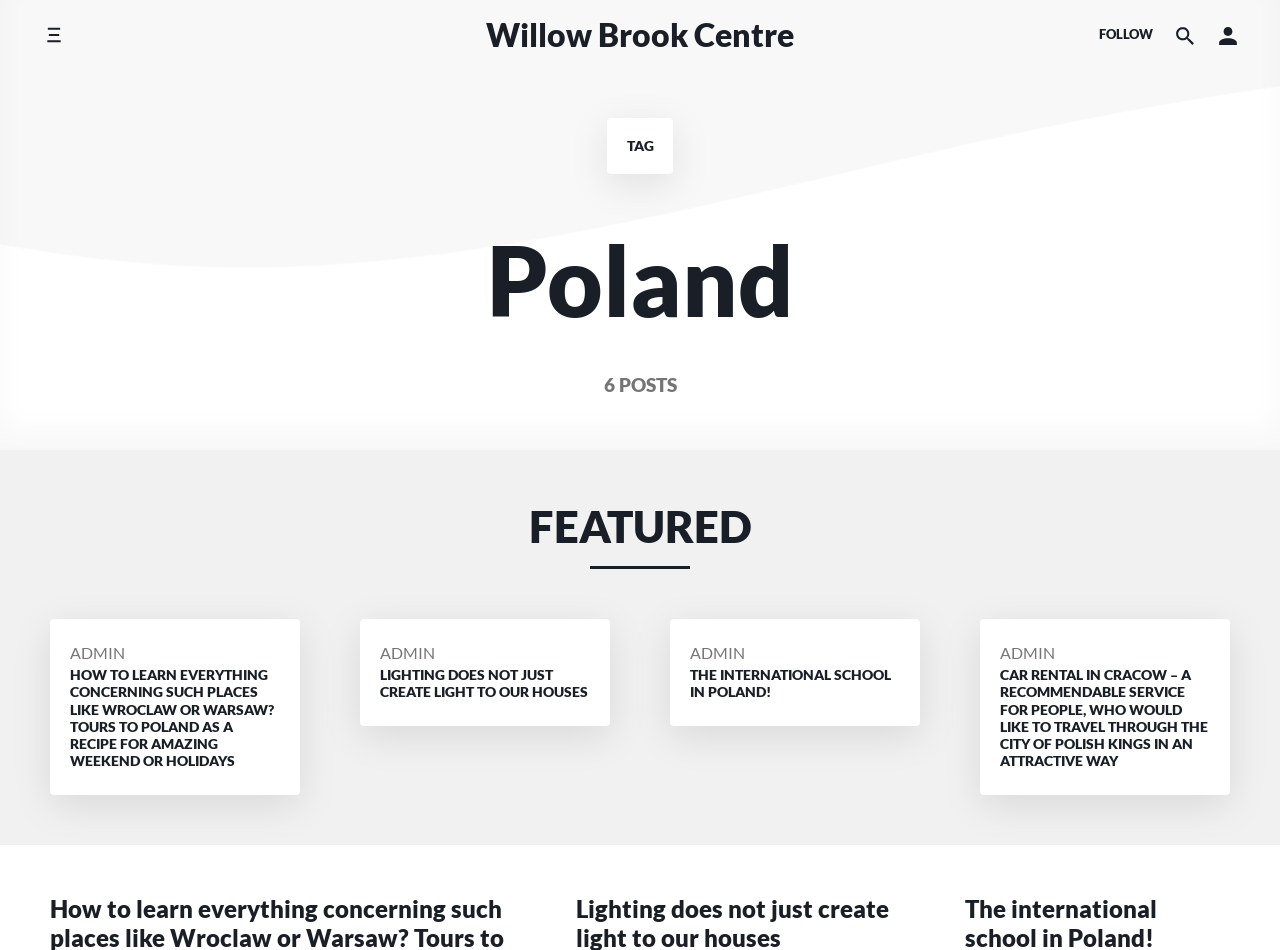Identify the bounding box coordinates of the specific part of the webpage to click to complete this instruction: "Explore the international school in Poland".

[0.539, 0.717, 0.703, 0.737]